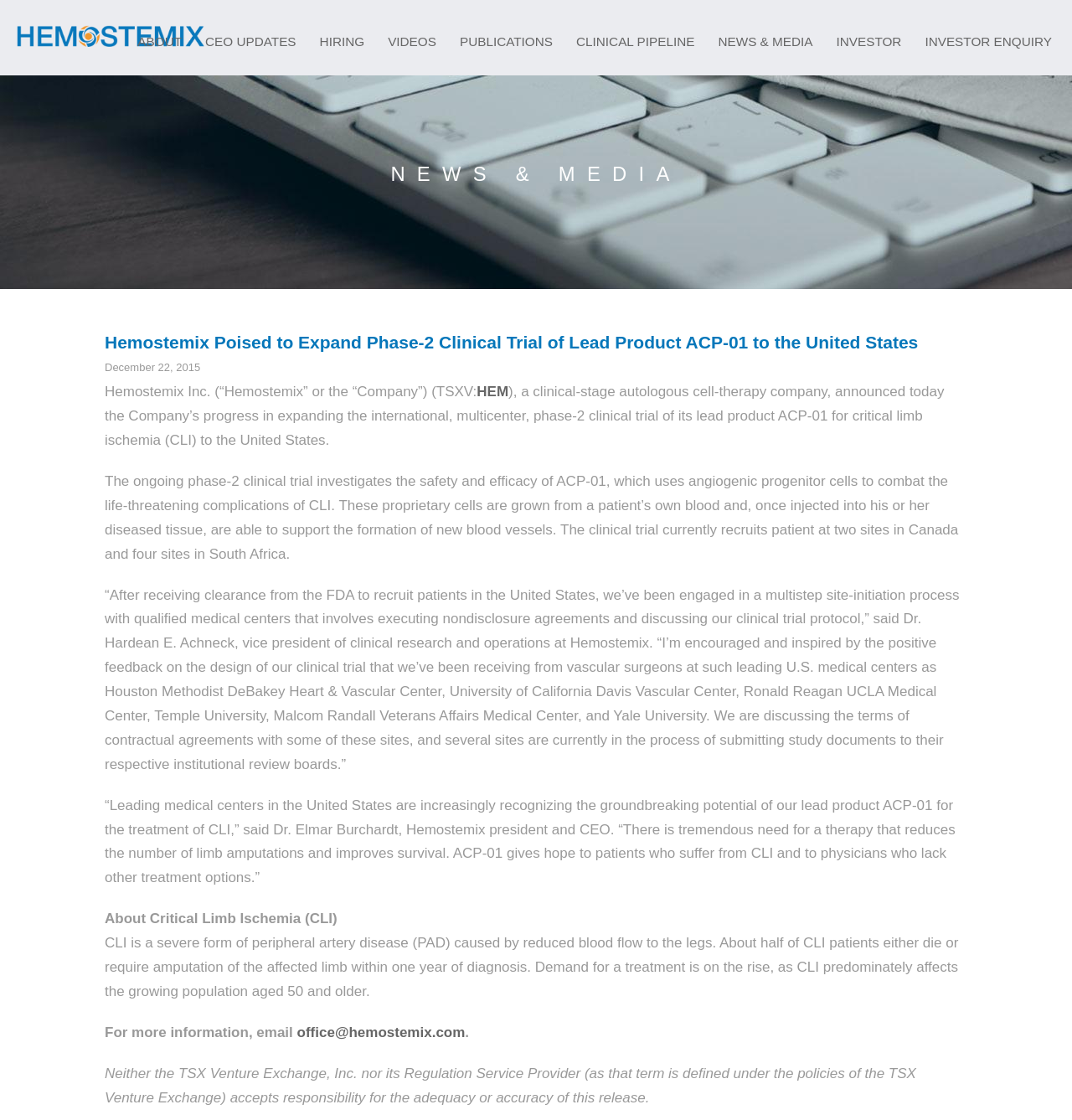Extract the bounding box coordinates for the UI element described as: "Articles & Discussions".

[0.165, 0.075, 0.306, 0.096]